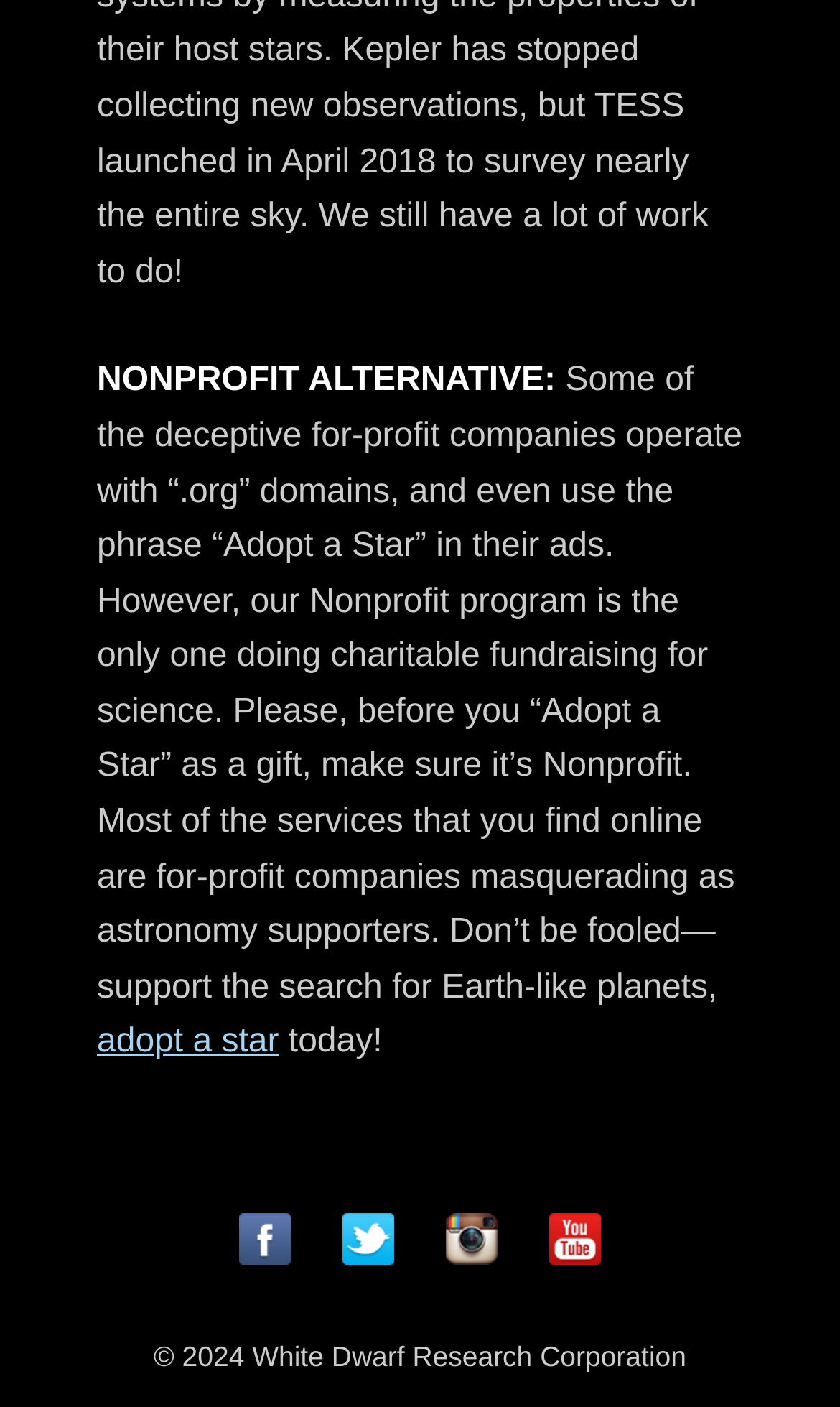What is the warning about 'Adopt a Star'?
Answer the question with as much detail as possible.

The warning is to be cautious of for-profit companies that use the phrase 'Adopt a Star' in their ads, as they may be masquerading as astronomy supporters, but are actually not doing charitable fundraising for science.